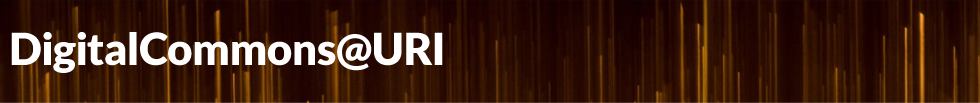What is the purpose of the logo?
Refer to the image and provide a one-word or short phrase answer.

To facilitate access to scholarly work